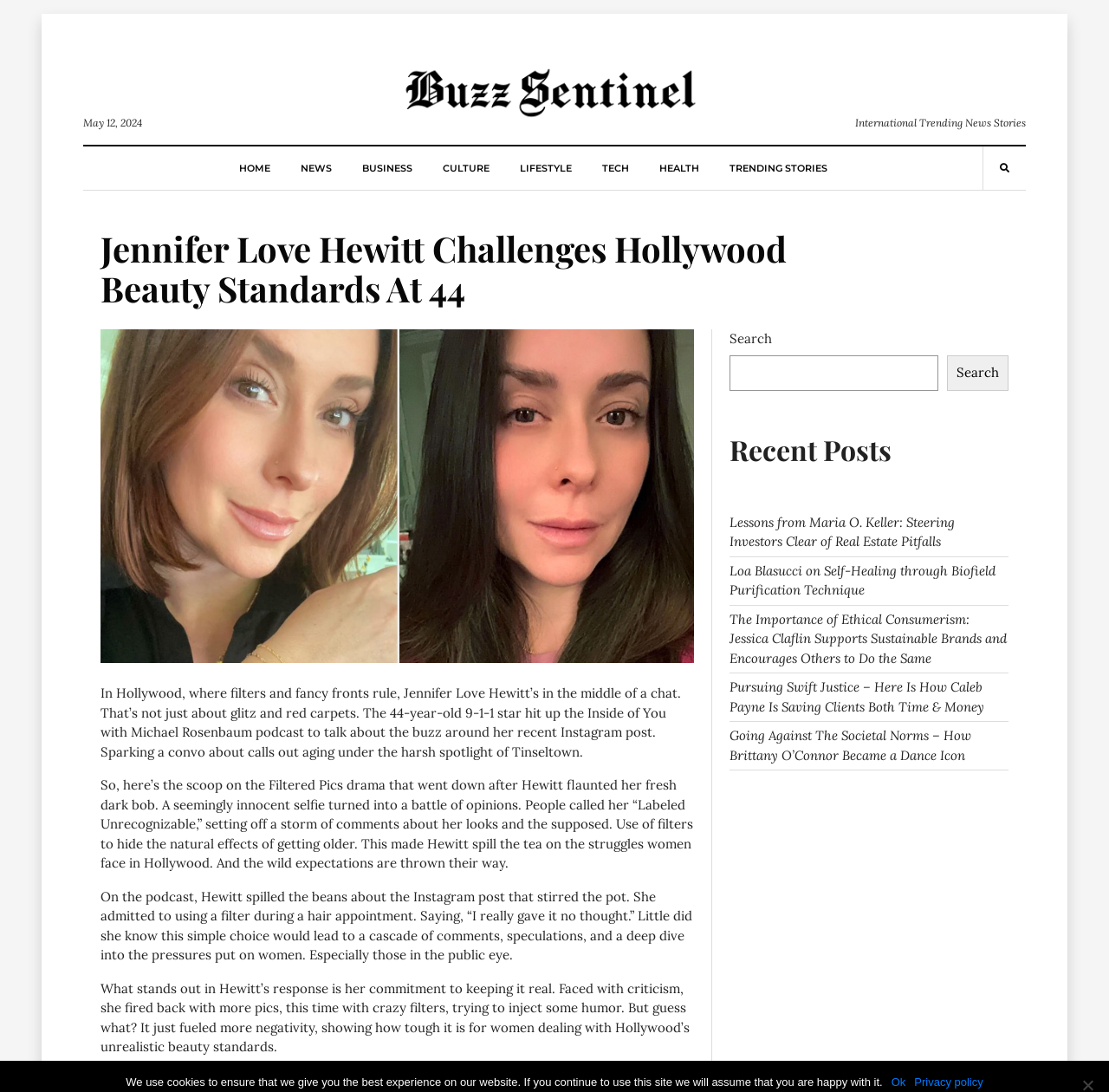Please study the image and answer the question comprehensively:
What is the purpose of Jennifer Love Hewitt's response to criticism?

According to the webpage, Jennifer Love Hewitt's response to criticism was to keep it real, as she fired back with more pictures, trying to inject some humor, but it fueled more negativity, showing how tough it is for women dealing with Hollywood's unrealistic beauty standards.